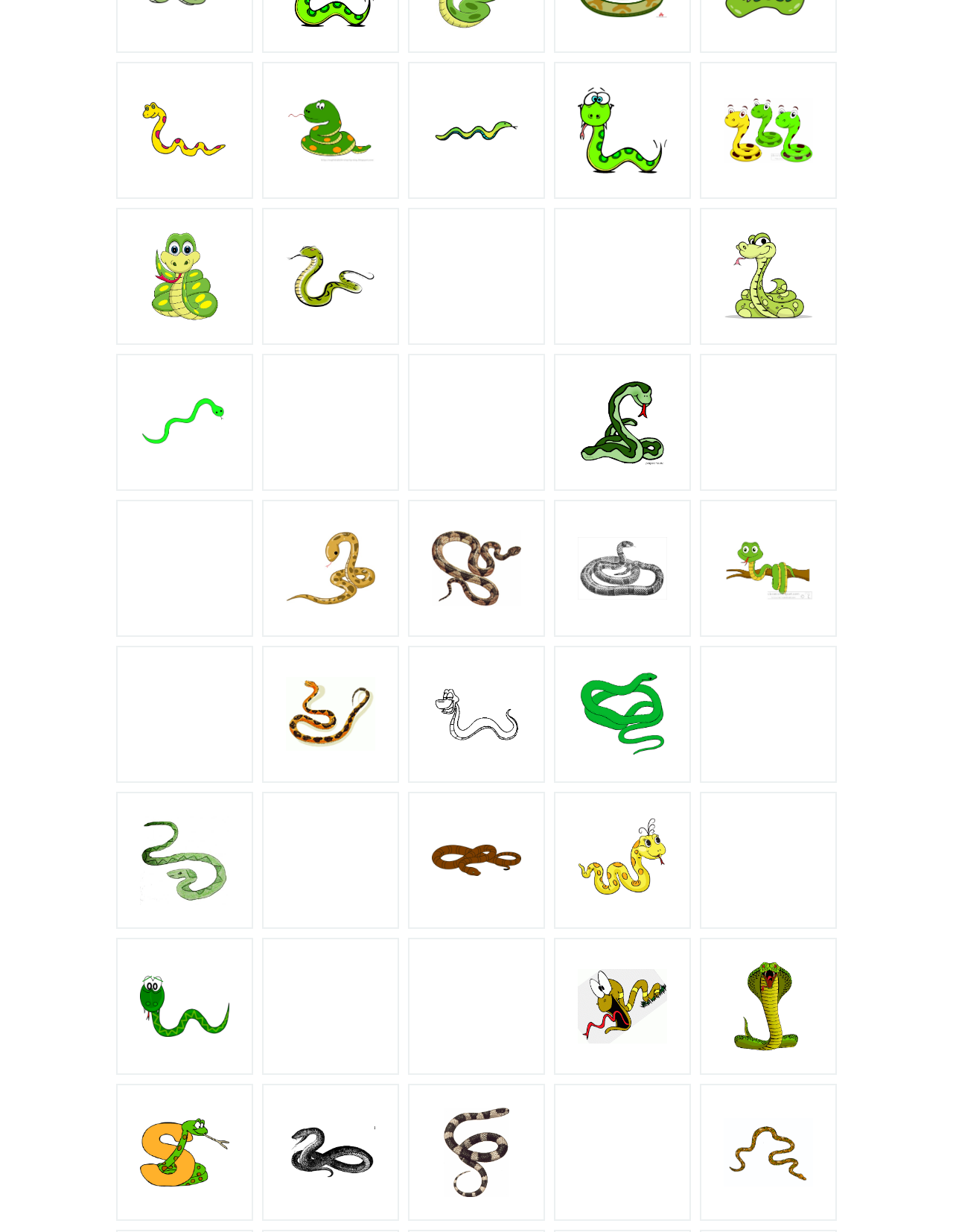Refer to the screenshot and give an in-depth answer to this question: What is the main theme of this webpage?

Based on the numerous links and images on the webpage, it appears that the main theme is related to snake clipart, providing various designs and styles of snake clipart for users to access.